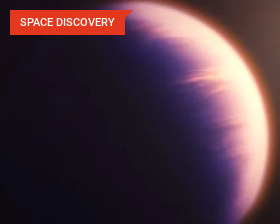Provide a comprehensive description of the image.

The image displays a captivating view of a celestial body, likely a distant exoplanet. Soft hues of purple and blue dominate the atmosphere, creating a serene and otherworldly appearance. Wispy cloud formations suggest dynamic weather conditions, hinting at the planet's intriguing atmospheric characteristics. A bold banner at the top reads "SPACE DISCOVERY," emphasizing the excitement and significance of astronomical exploration and the ongoing quest to understand our universe. This visual encapsulates the theme of scientific discovery in space, inviting viewers to explore the mysteries of other worlds.